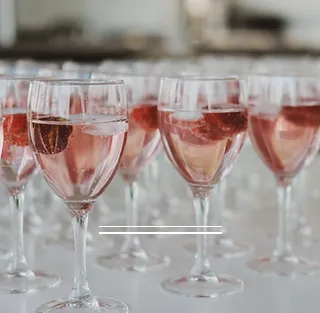What is the purpose of the arrangement?
Could you answer the question in a detailed manner, providing as much information as possible?

The elegant arrangement of wine glasses, filled with rose wine and strawberries, is presented in a refined manner, suggesting that it is intended for special occasions or celebrations, where people gather to toast and savor good company with delightful beverages.